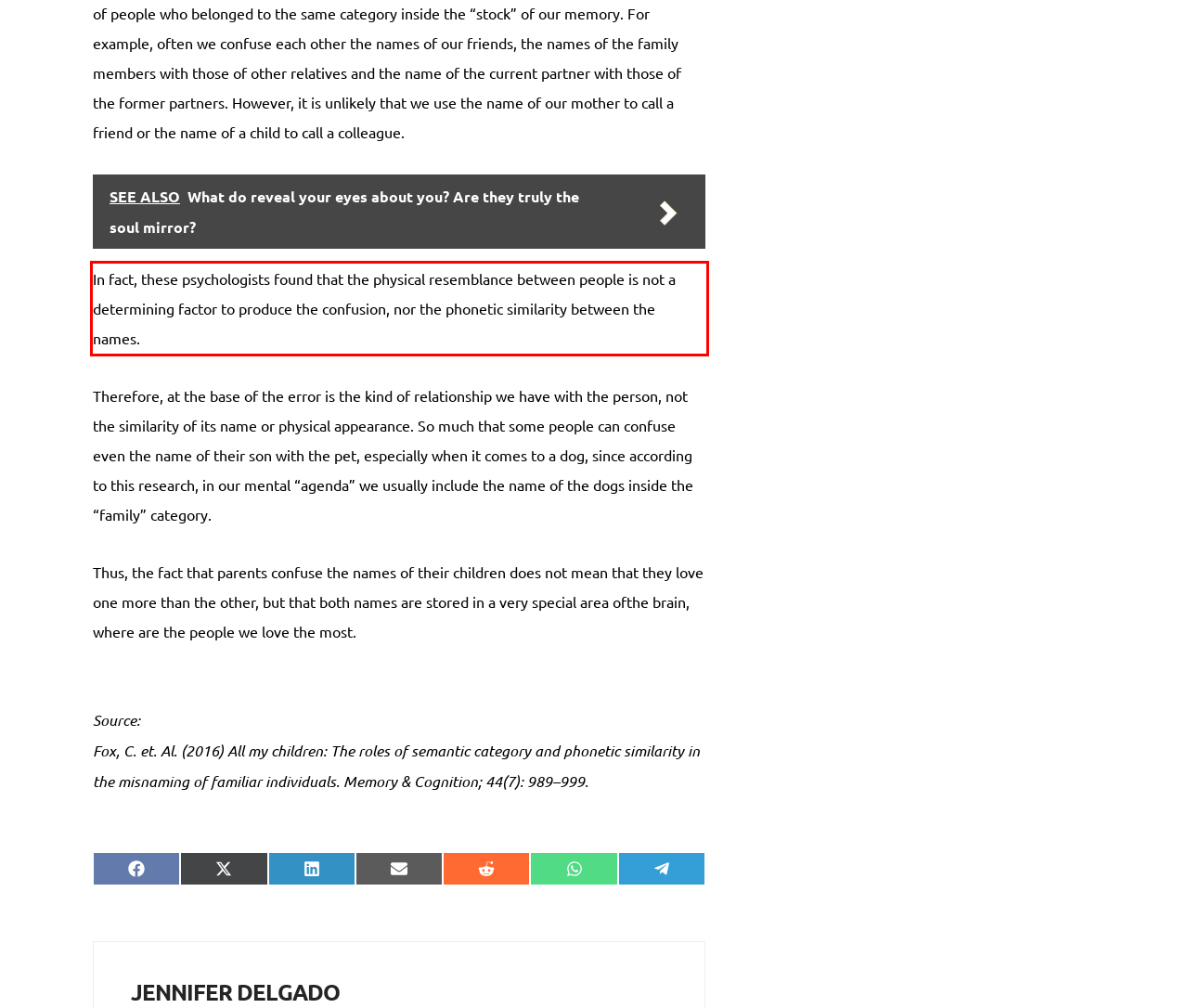Given a webpage screenshot, identify the text inside the red bounding box using OCR and extract it.

In fact, these psychologists found that the physical resemblance between people is not a determining factor to produce the confusion, nor the phonetic similarity between the names.